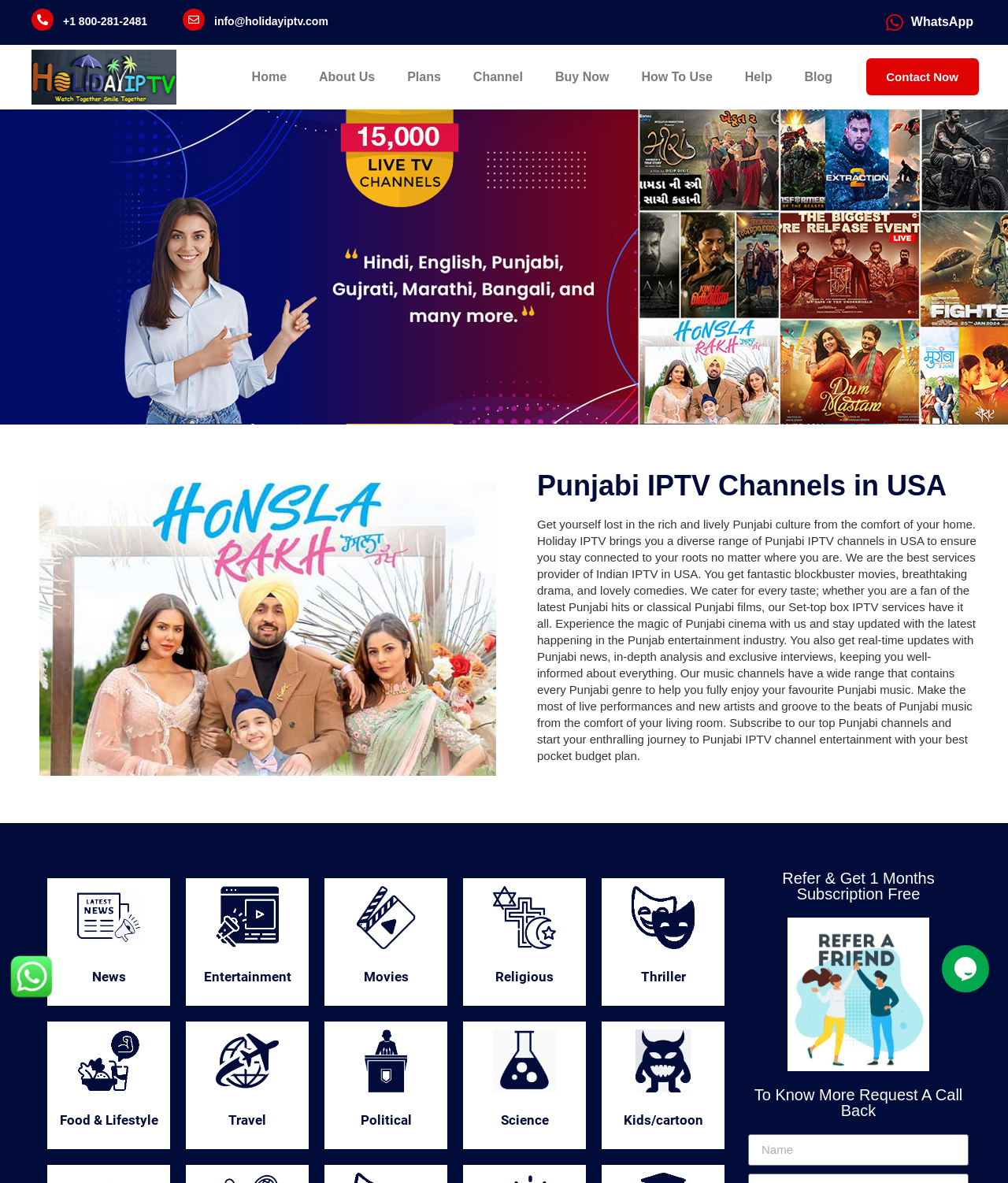What types of content are available on Punjabi IPTV channels?
Based on the image, provide a one-word or brief-phrase response.

News, Entertainment, Movies, etc.